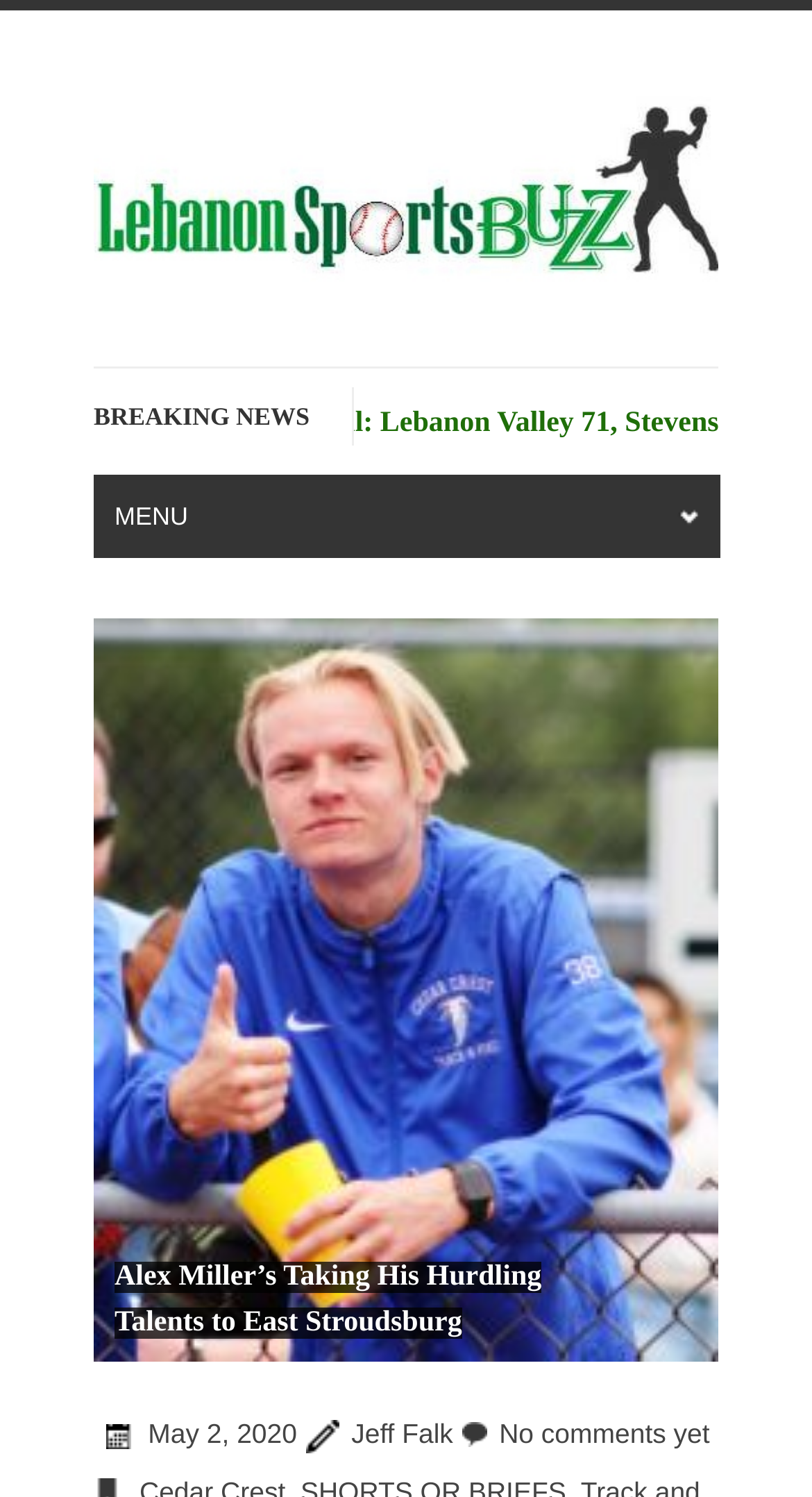Who is the author of the article?
Provide an in-depth and detailed answer to the question.

The StaticText element 'Jeff Falk' suggests that Jeff Falk is the author of the article.